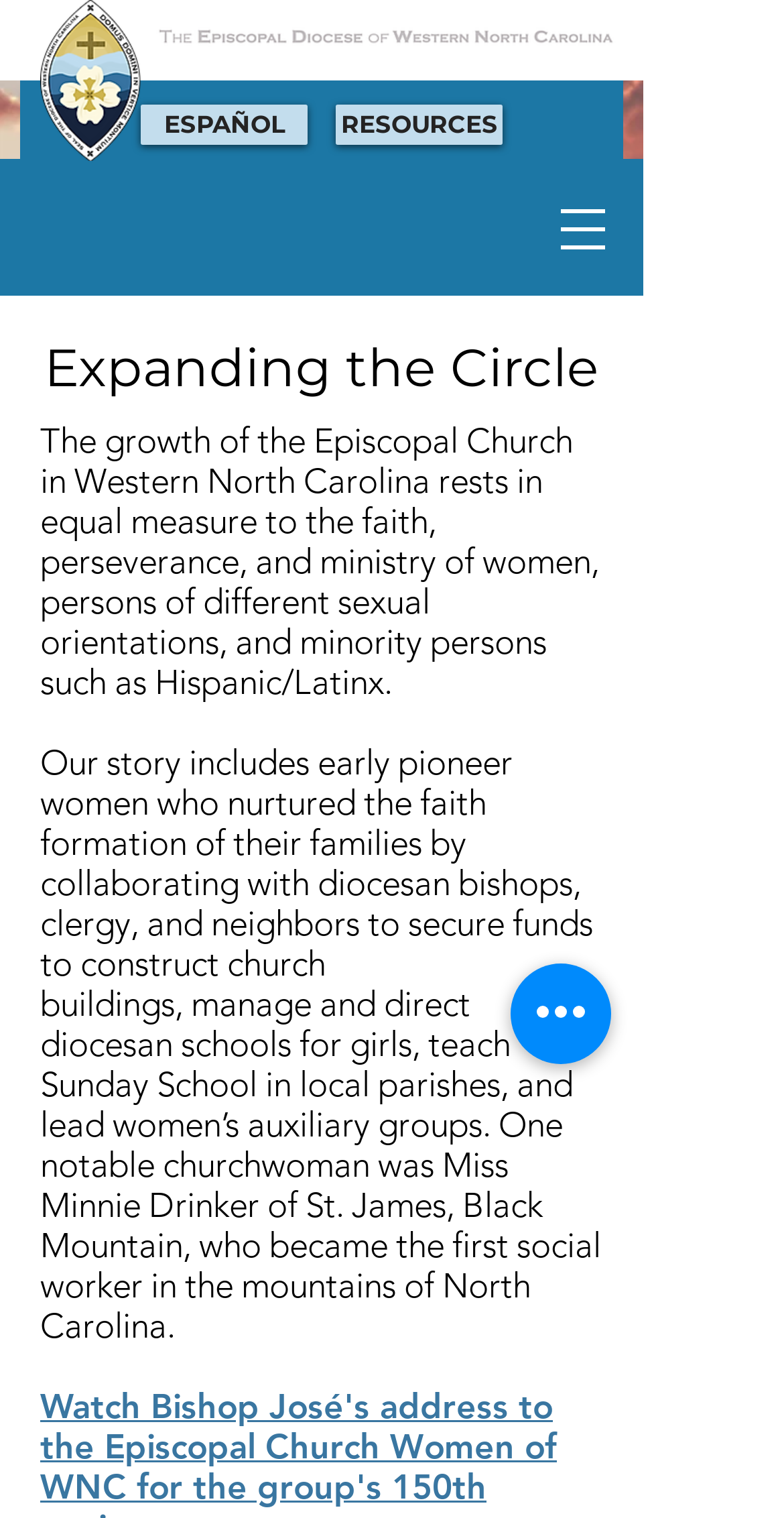Create a detailed narrative describing the layout and content of the webpage.

The webpage is about "Expanding the Circle" in the Diocese of Western North Carolina. At the top left corner, there is a logo image of the Diocese of WNC. Next to the logo, there are three links: "ESPAÑOL", "RESOURCES", and an image link "EDOWNC grey.png". 

Below the logo and links, there is a heading "Expanding the Circle" followed by a paragraph of text that describes the growth of the Episcopal Church in Western North Carolina, highlighting the contributions of women, persons of different sexual orientations, and minority persons such as Hispanic/Latinx. 

The text is divided into three sections, with a blank line in between, describing the early pioneer women who played a crucial role in the faith formation of their families and the development of the church. 

On the top right corner, there is a button "Open navigation menu" and an iframe "Site Search". At the bottom right corner, there is a button "Quick actions".